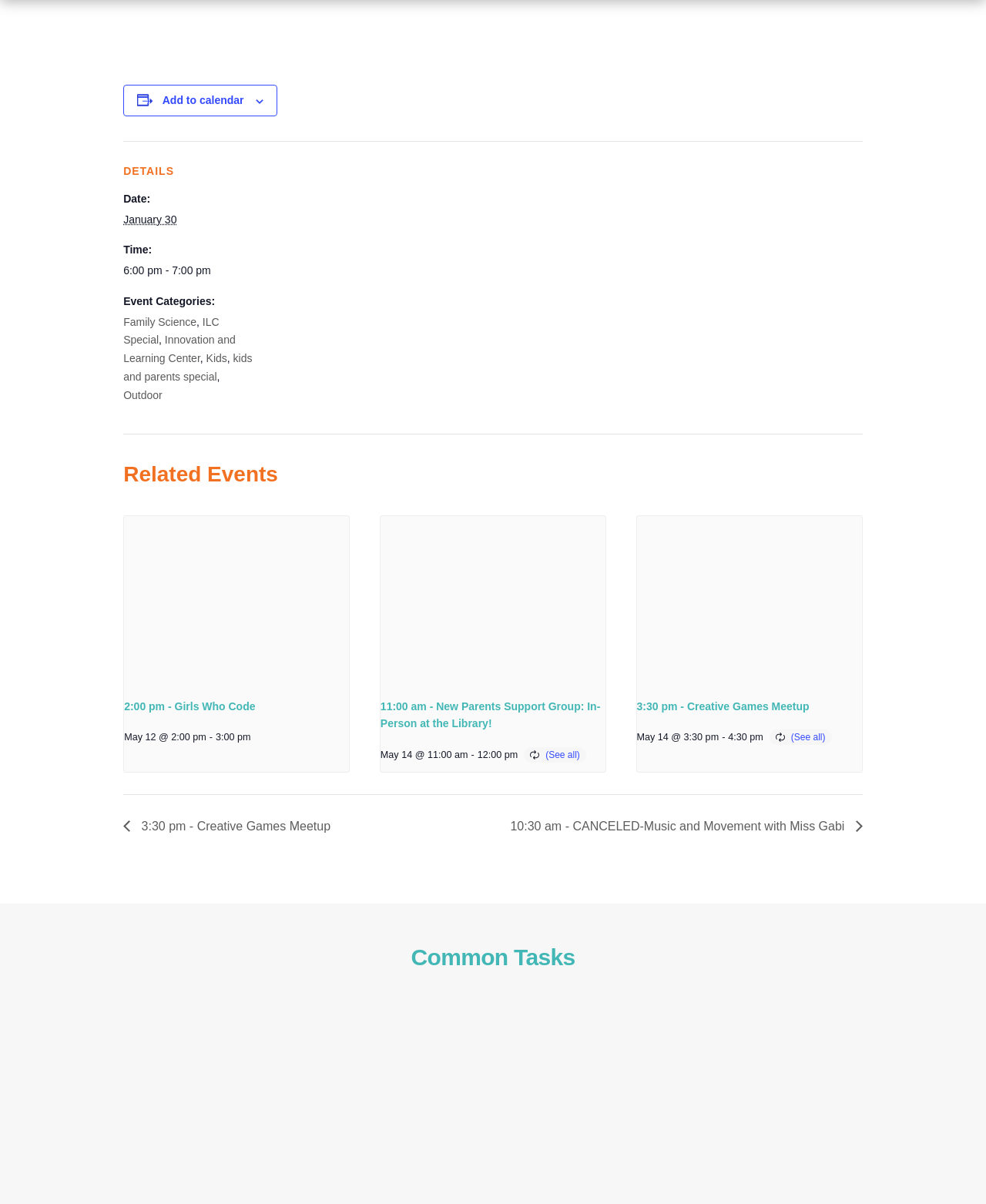Find the bounding box coordinates for the area that must be clicked to perform this action: "Explore related events".

[0.125, 0.36, 0.875, 0.413]